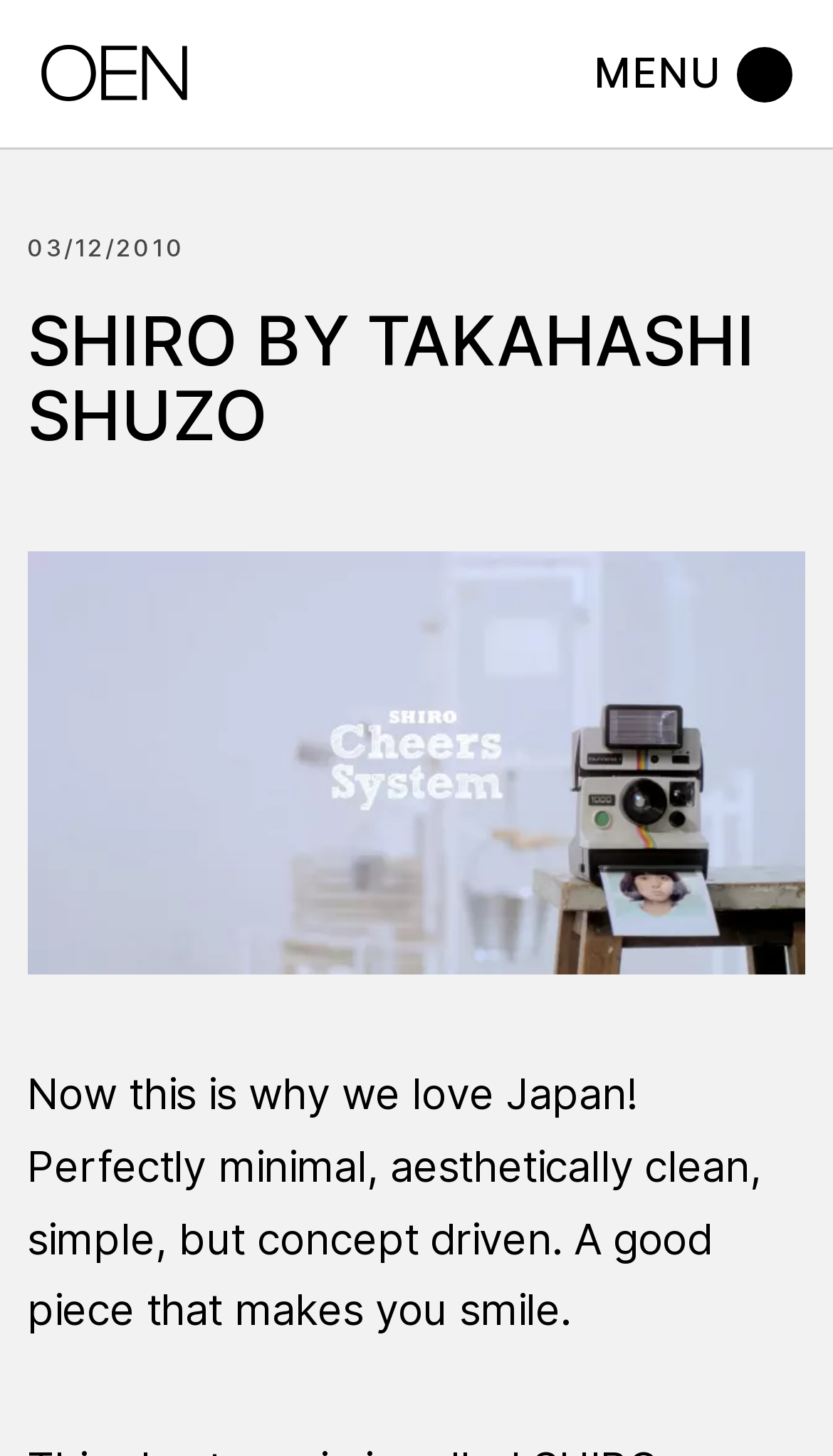Detail the various sections and features of the webpage.

The webpage is about a short movie called "SHIRO 'Cheers System'" by Takahashi Shuzo. At the top left corner, there is a link to "OEN" accompanied by a small image. On the opposite side, at the top right corner, there is a link to "MENU" with a small icon next to it. Below the "MENU" link, there is a date "03/12/2010" and a heading that reads "SHIRO BY TAKAHASHI SHUZO" in a prominent font. 

Below the heading, there is a large image that takes up most of the width of the page. Underneath the image, there is a paragraph of text that describes the short movie, praising its minimal and aesthetically clean design, and how it brings a smile to the viewer's face.